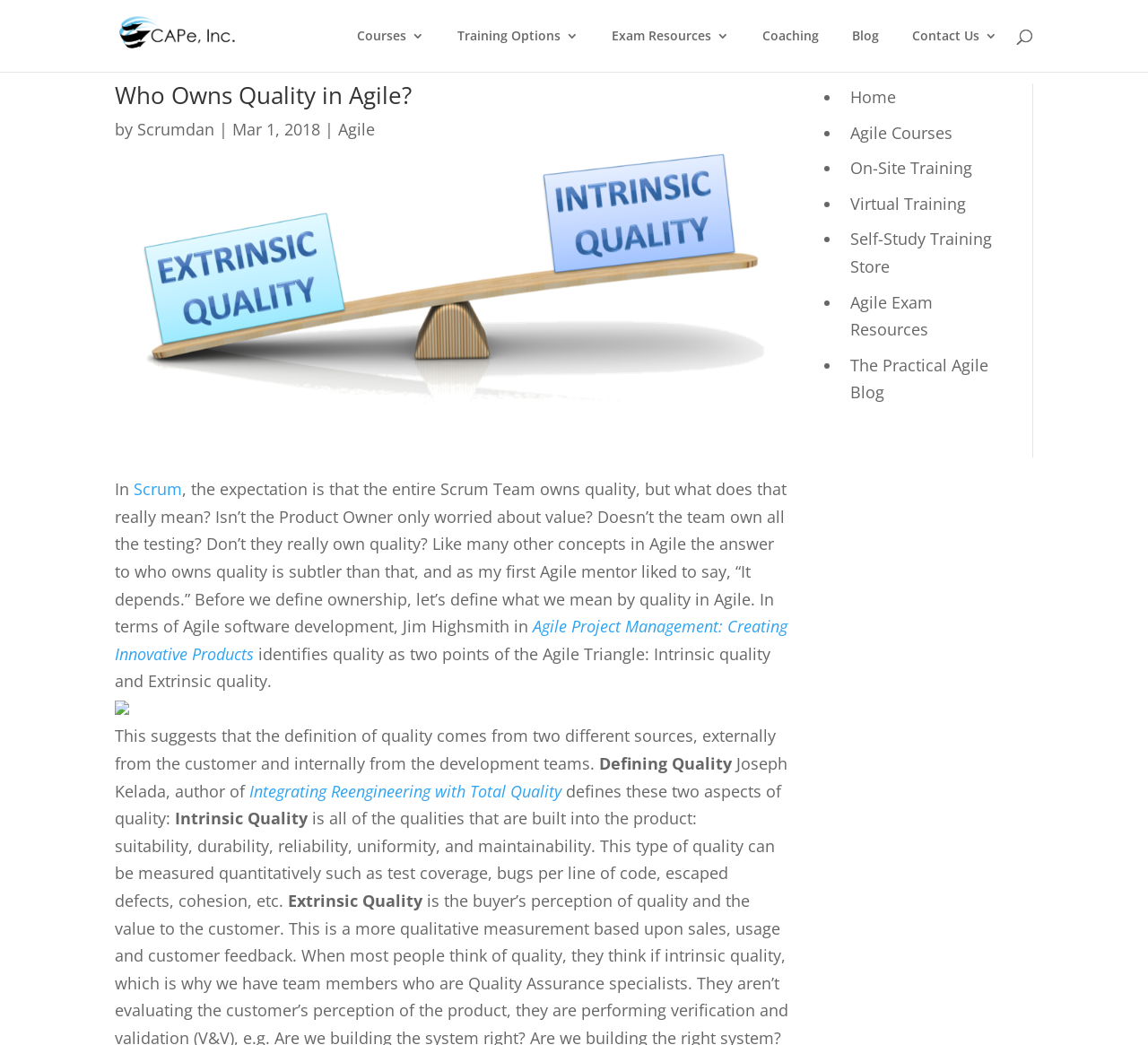Identify the main heading of the webpage and provide its text content.

Who Owns Quality in Agile?